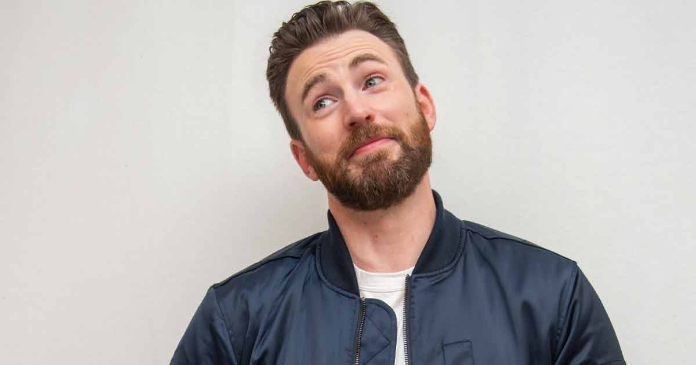What is the background of the image?
Based on the screenshot, give a detailed explanation to answer the question.

The background of the image is minimalistic, which means it is simple and not distracting, drawing attention to Chris Evans' expression and overall appearance.